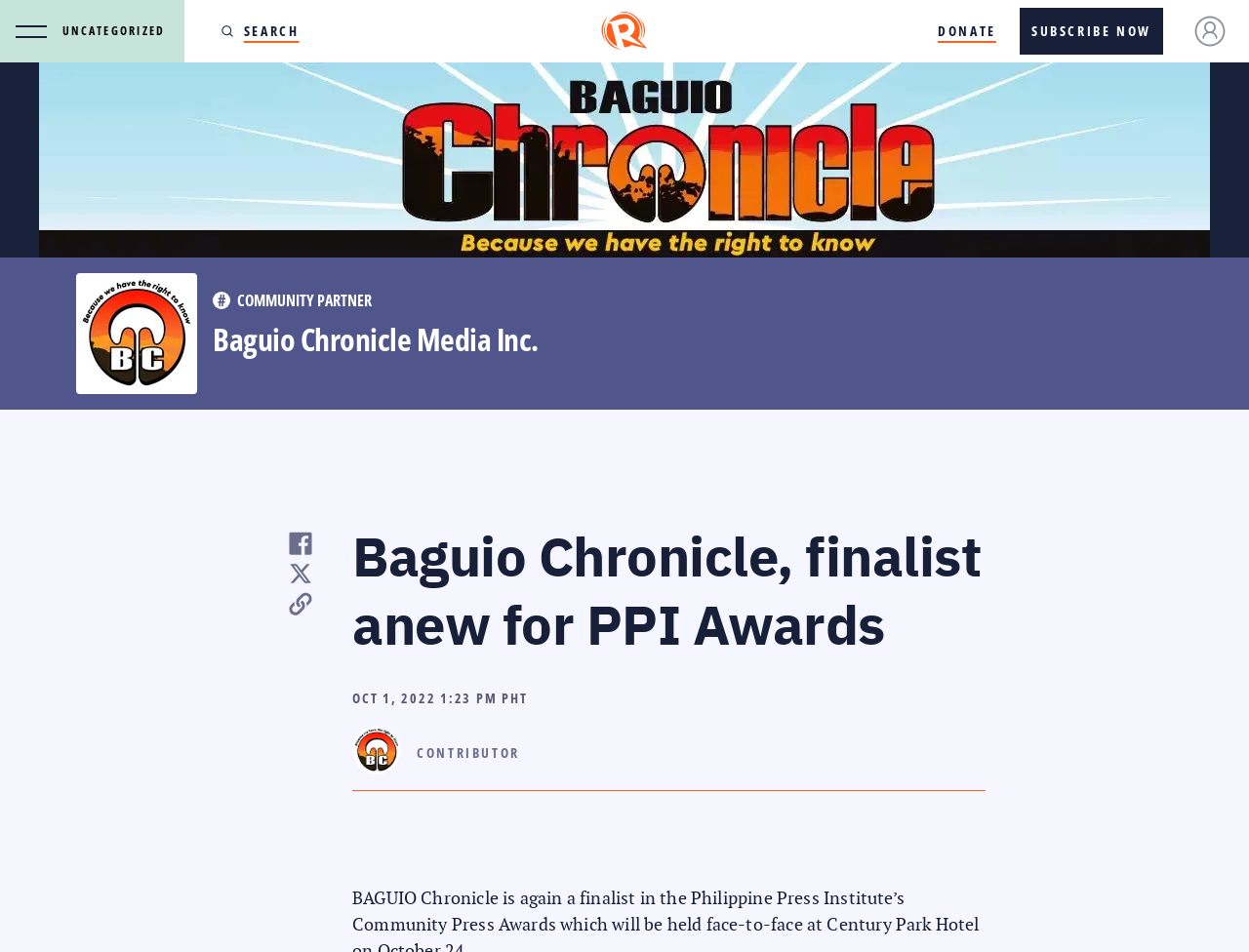Using the given description, provide the bounding box coordinates formatted as (top-left x, top-left y, bottom-right x, bottom-right y), with all values being floating point numbers between 0 and 1. Description: Login

[0.956, 0.016, 0.981, 0.049]